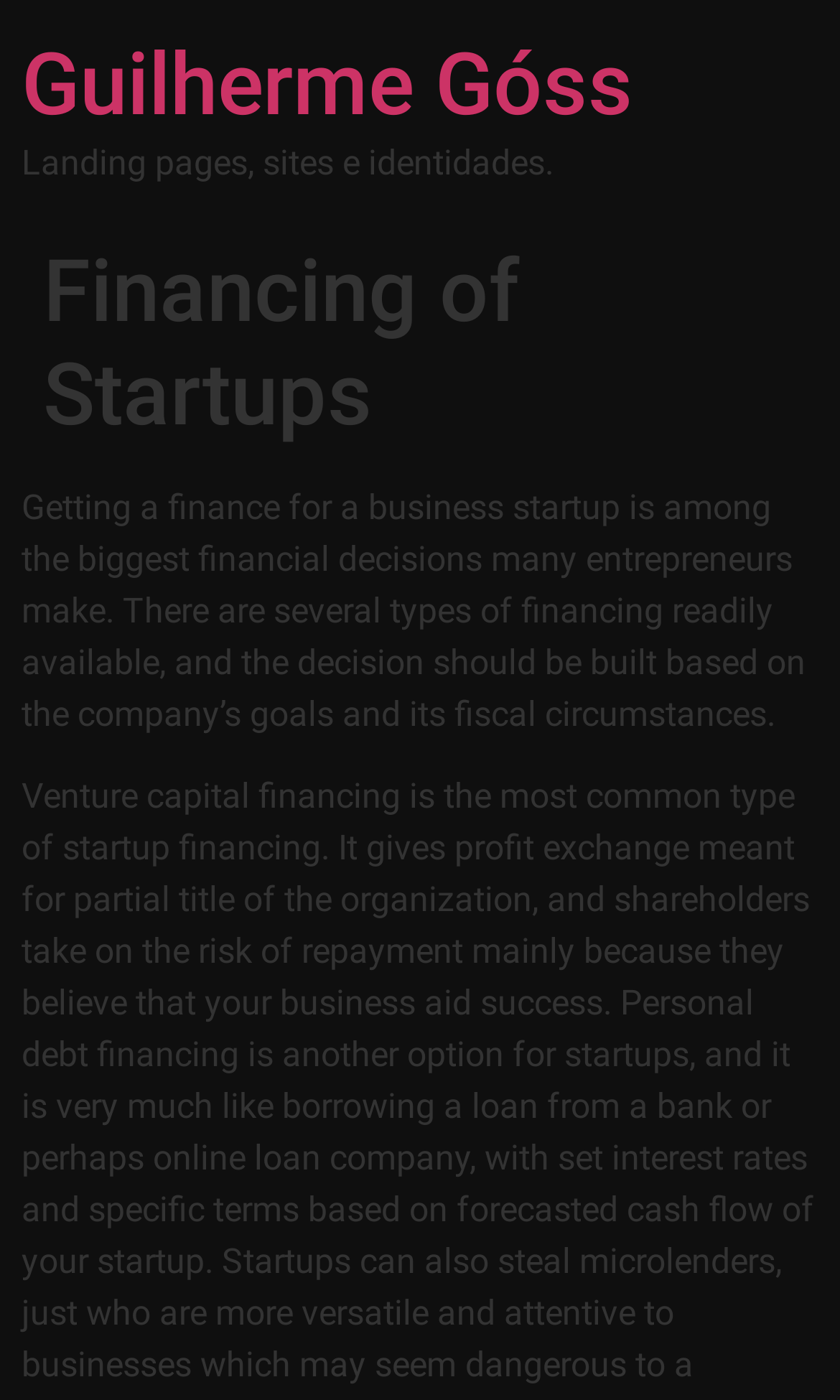Determine the bounding box coordinates of the UI element described below. Use the format (top-left x, top-left y, bottom-right x, bottom-right y) with floating point numbers between 0 and 1: Guilherme Góss

[0.026, 0.025, 0.754, 0.097]